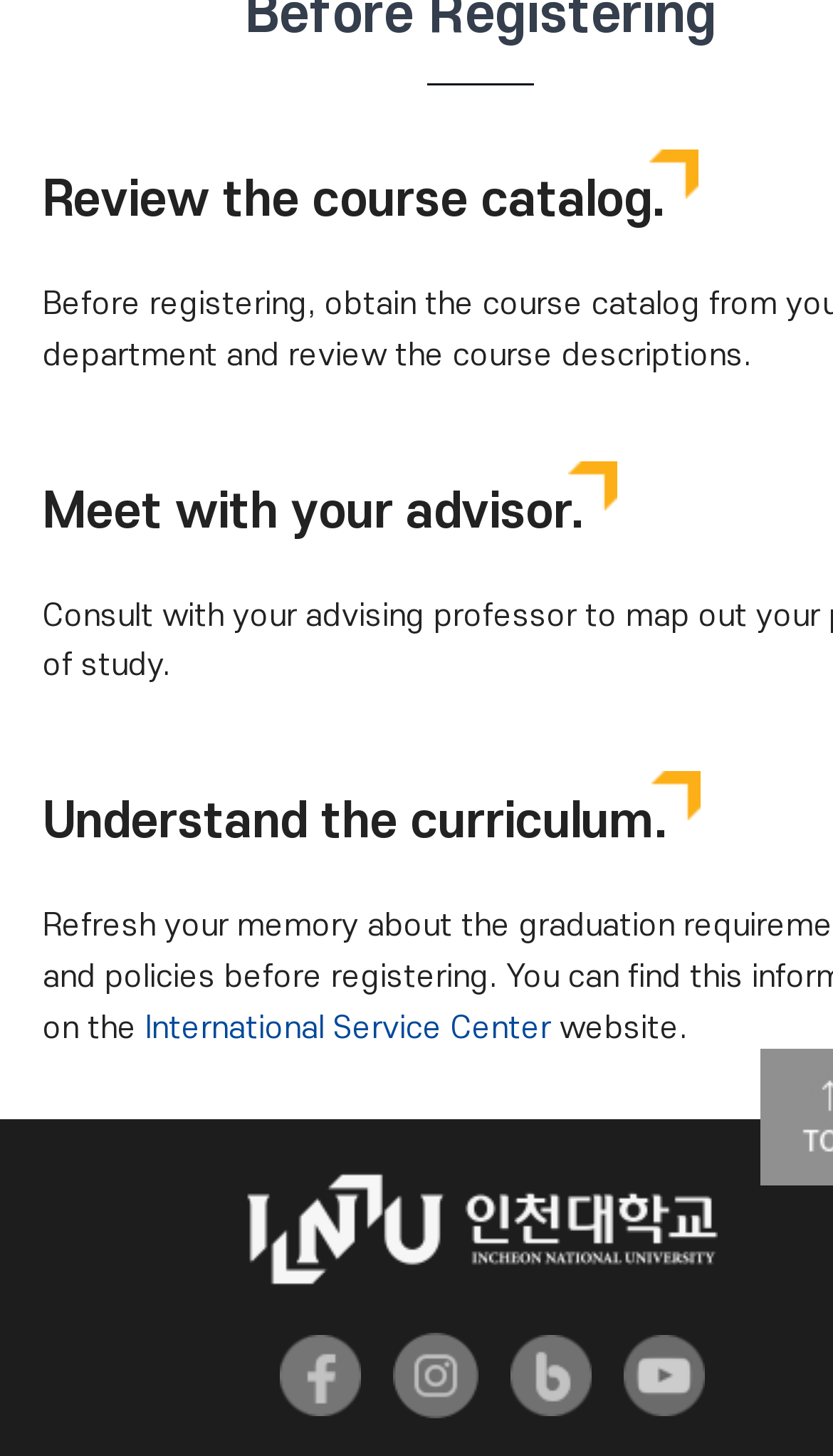Specify the bounding box coordinates (top-left x, top-left y, bottom-right x, bottom-right y) of the UI element in the screenshot that matches this description: title="새창"

[0.747, 0.916, 0.845, 0.972]